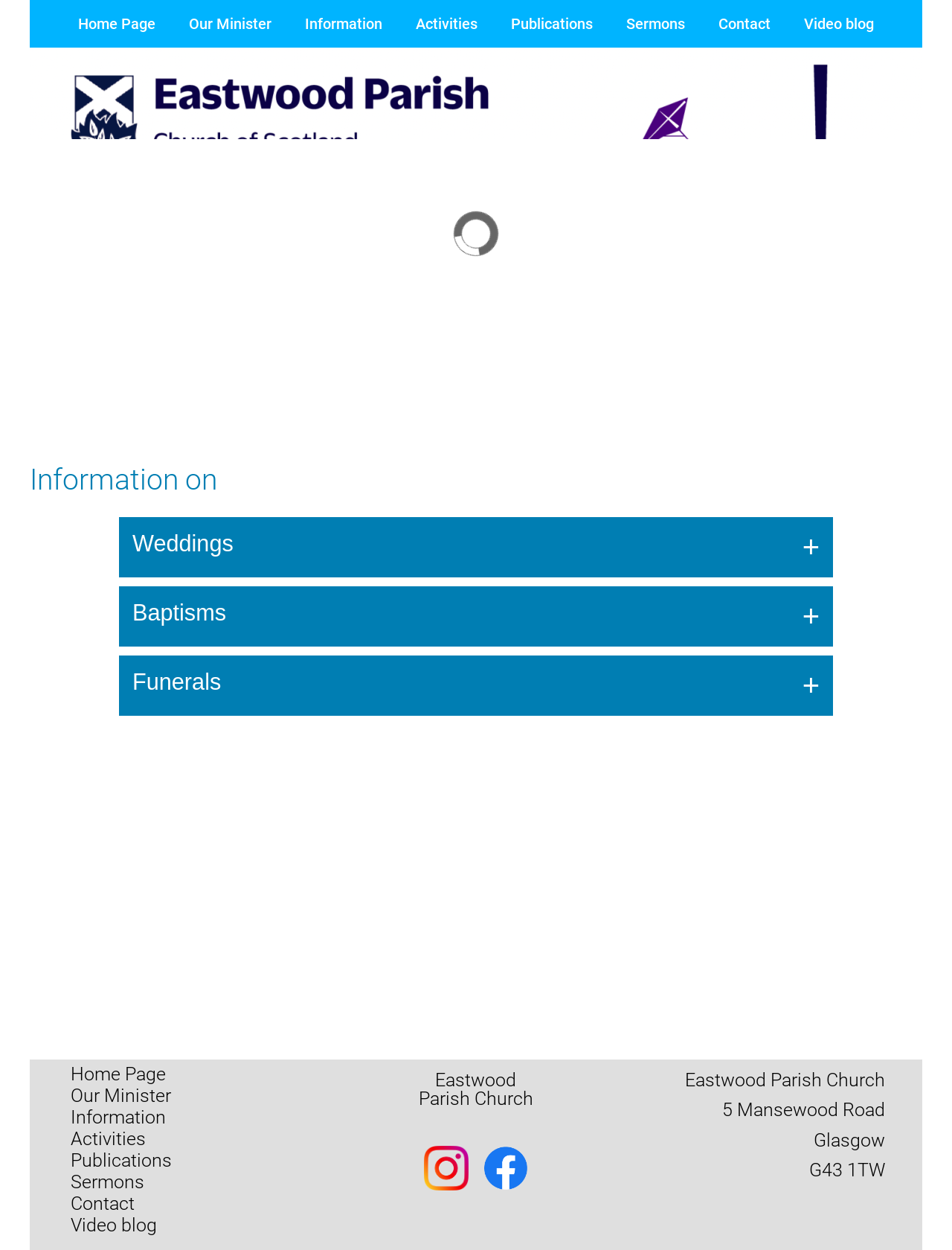How many buttons are on the page?
Provide a detailed answer to the question, using the image to inform your response.

I searched for buttons on the page and found three buttons, which are 'Weddings +', 'Baptisms +', and 'Funerals +'.